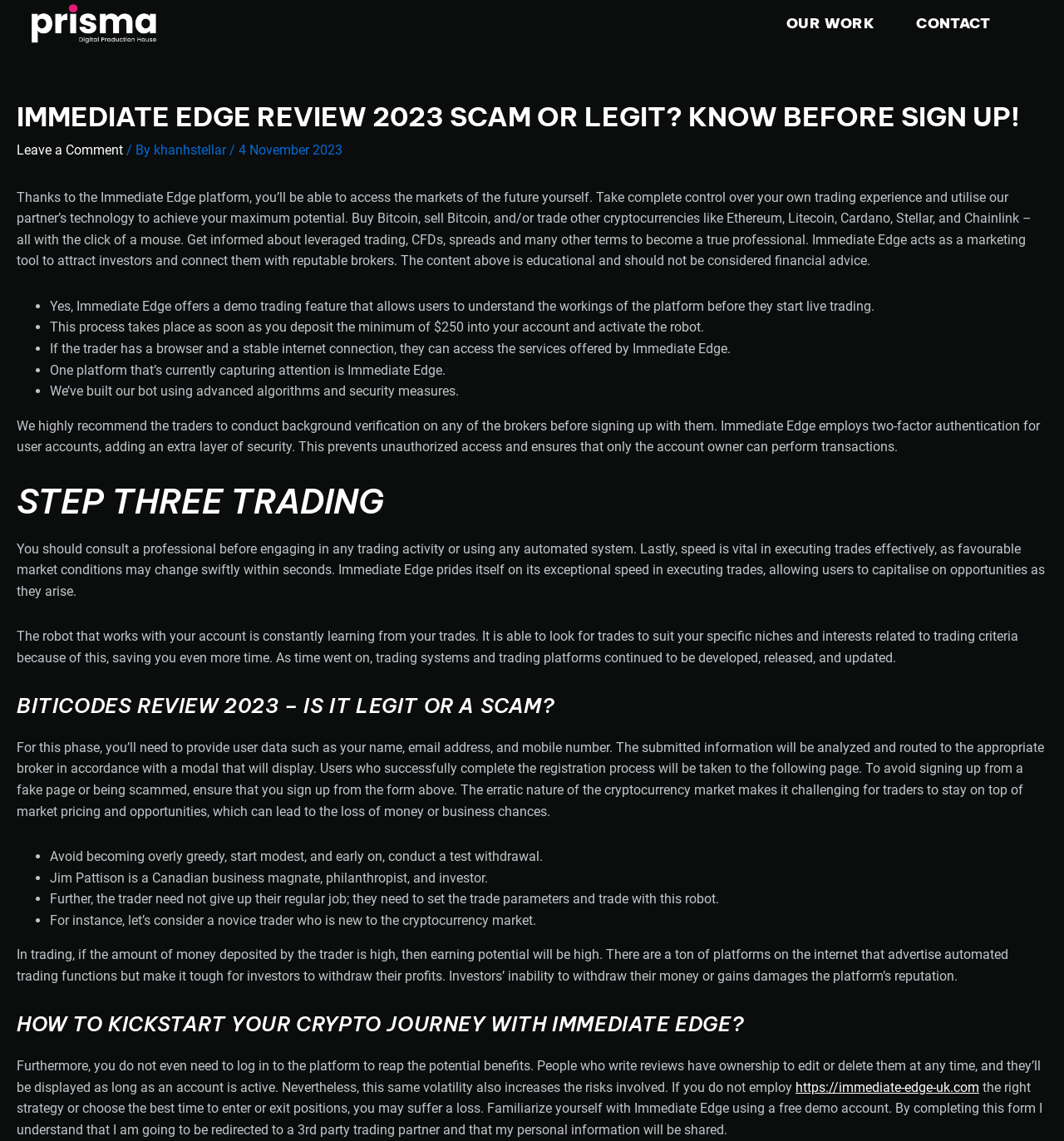What is the purpose of Immediate Edge?
From the image, respond using a single word or phrase.

Trading platform